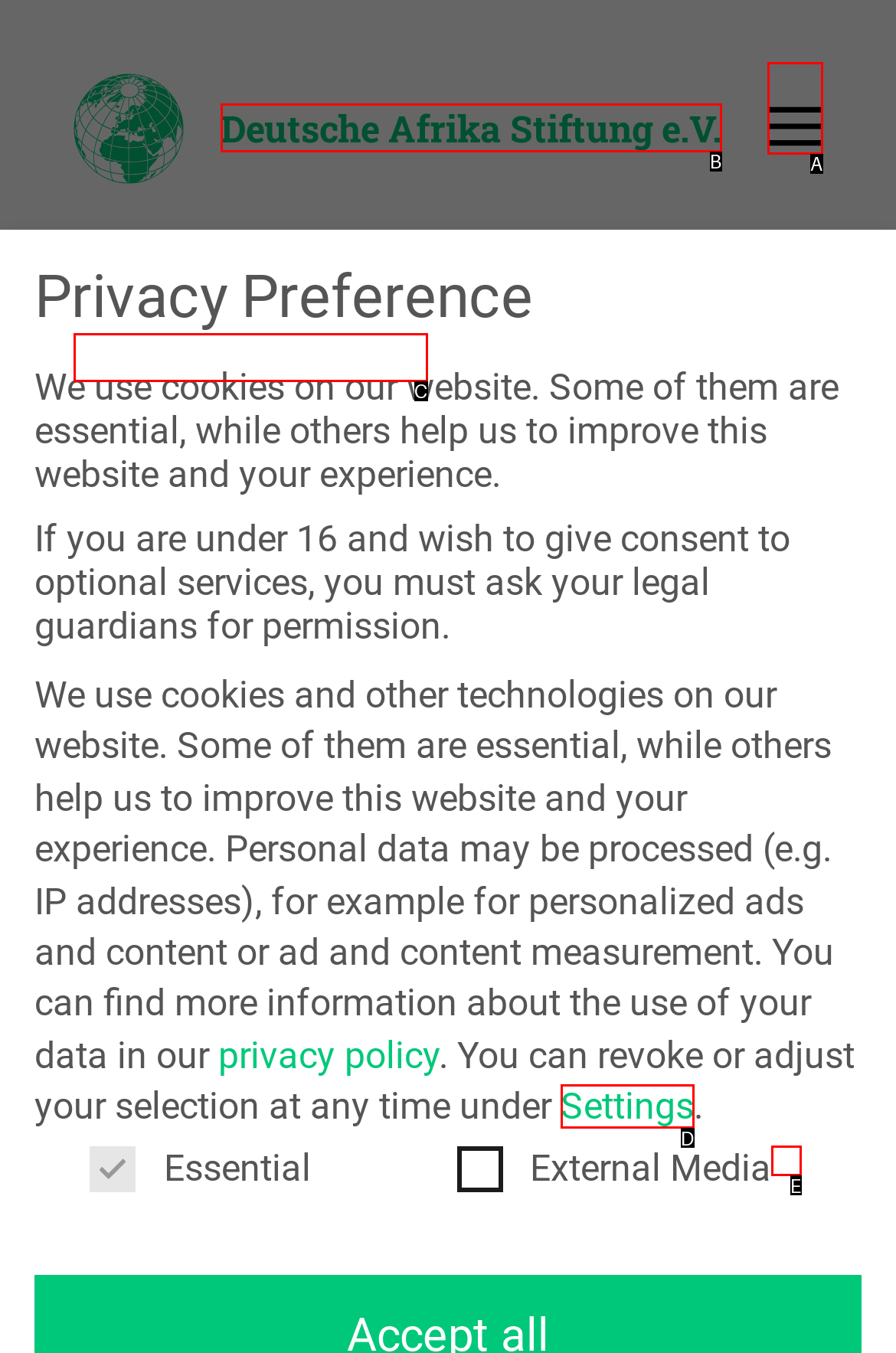Select the option that fits this description: parent_node: External Media name="cookieGroup[]" value="external-media"
Answer with the corresponding letter directly.

E